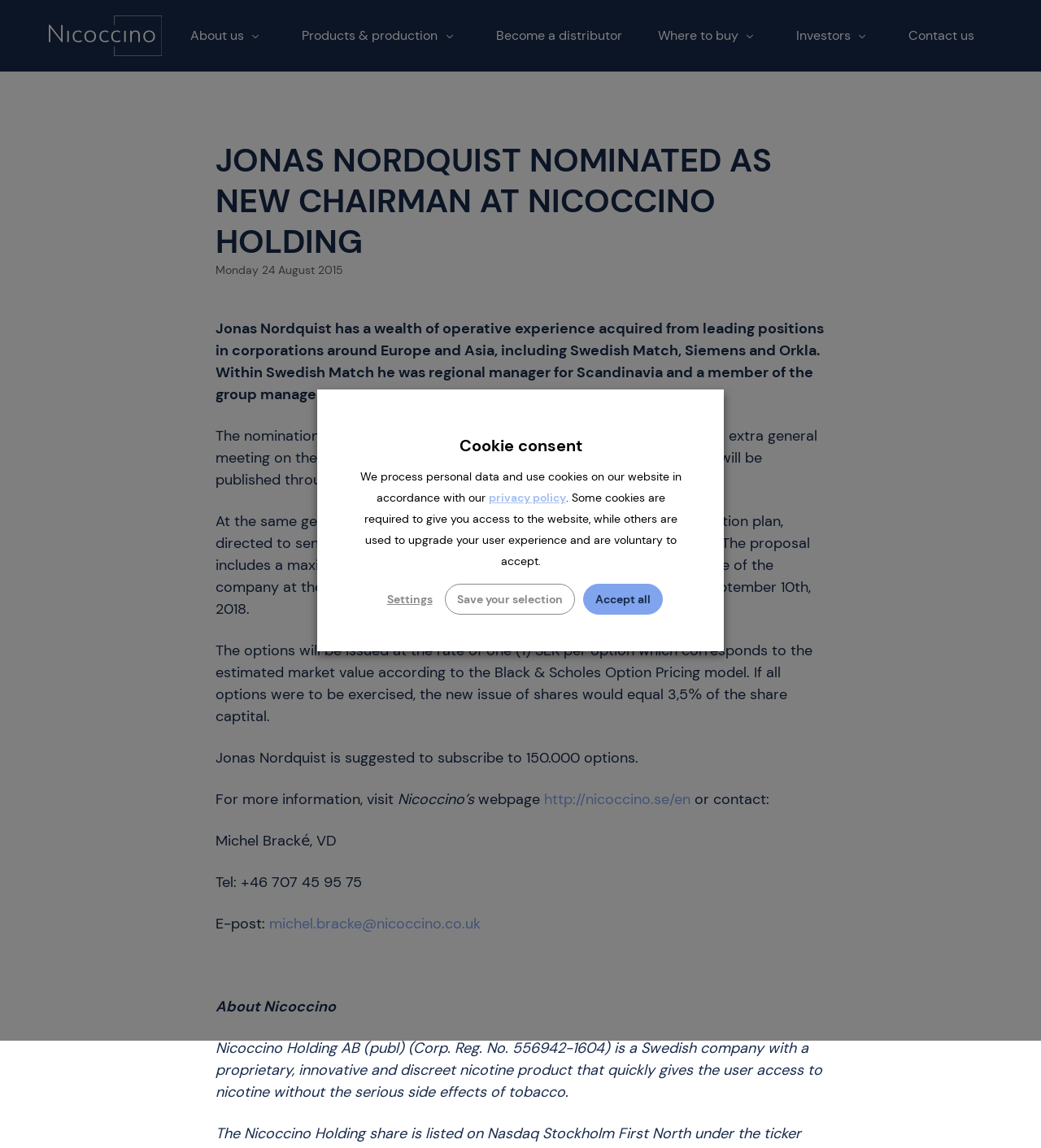Can you find and provide the title of the webpage?

JONAS NORDQUIST NOMINATED AS NEW CHAIRMAN AT NICOCCINO HOLDING